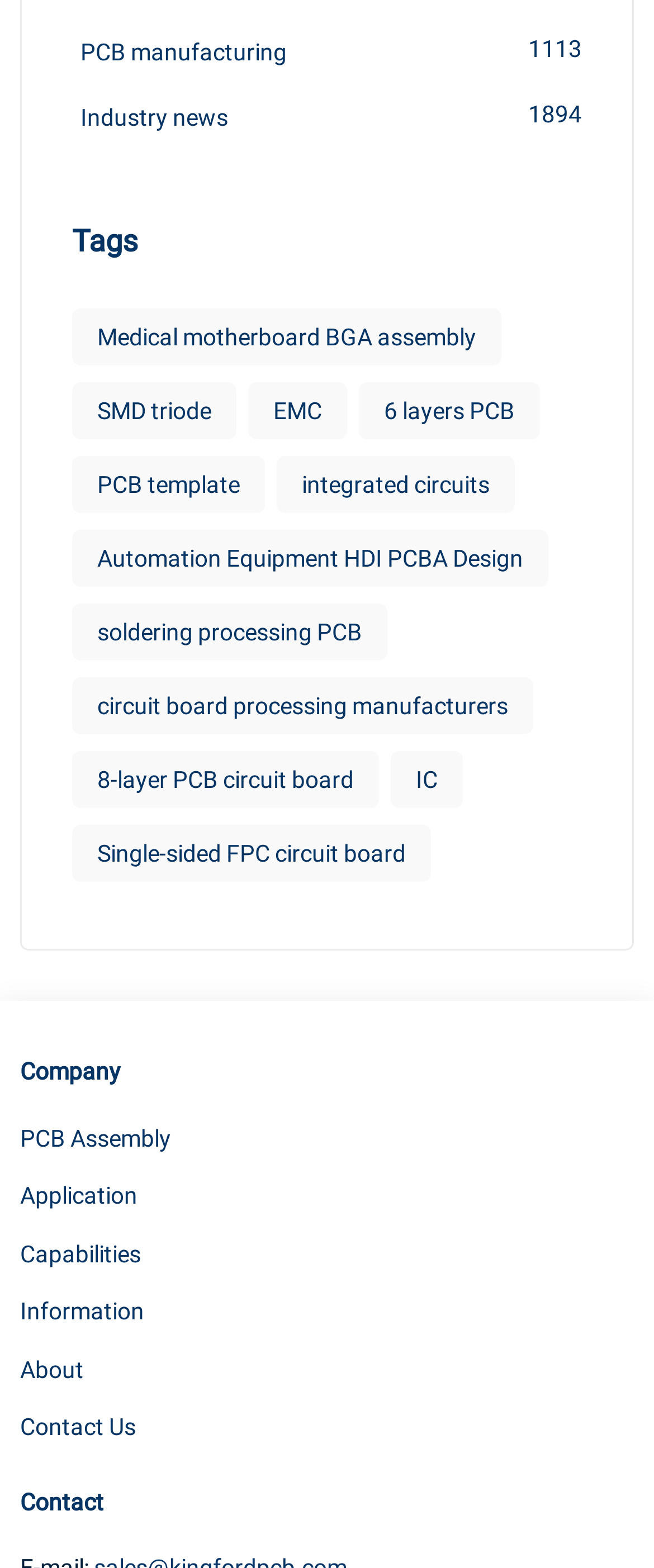Please identify the bounding box coordinates for the region that you need to click to follow this instruction: "Contact Us".

[0.031, 0.897, 0.208, 0.924]